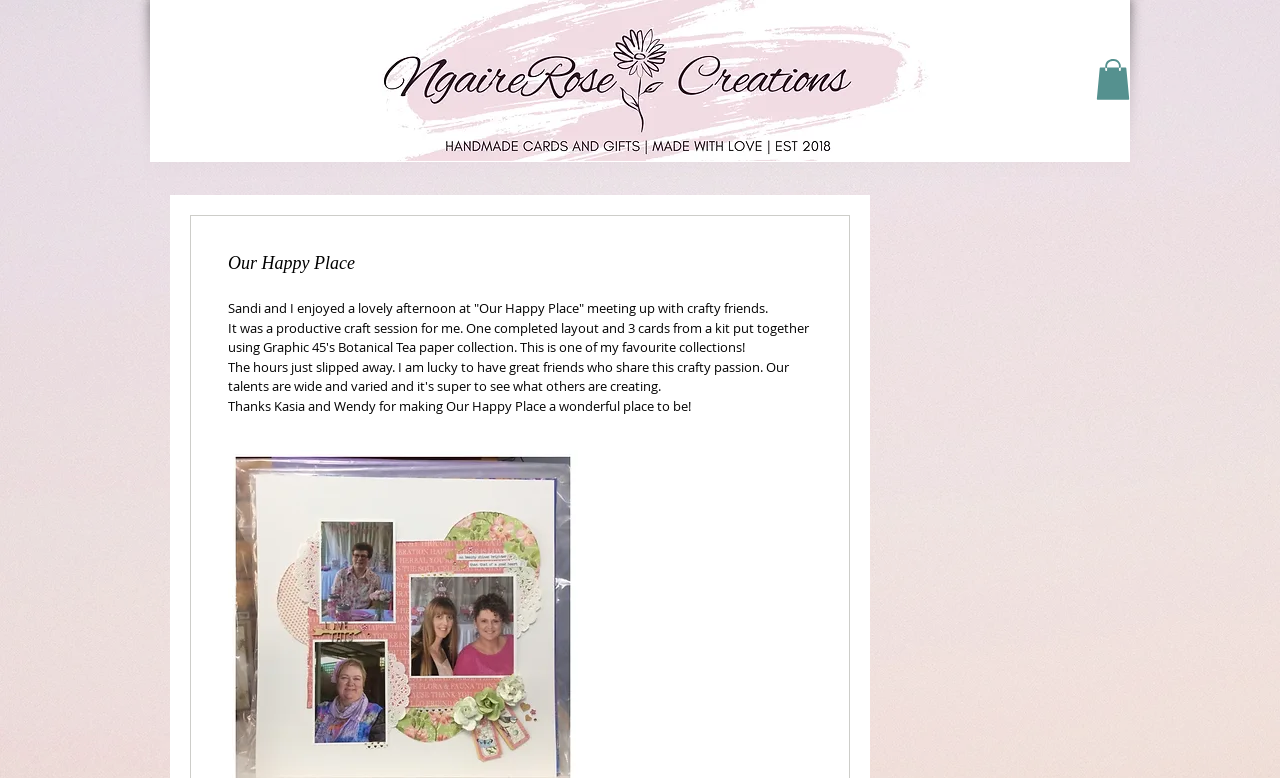Extract the heading text from the webpage.

Our Happy Place